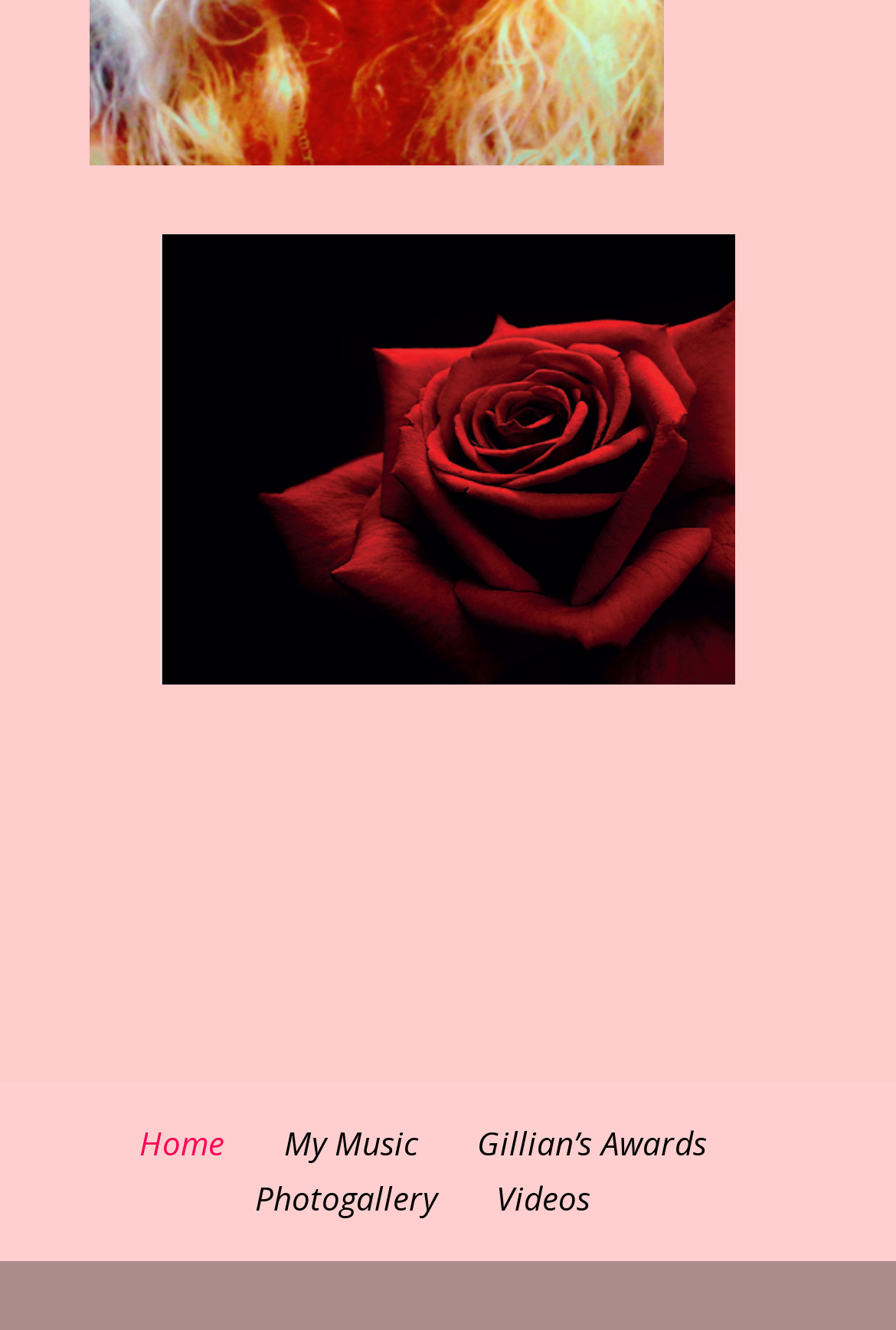Is there an image on the webpage?
Please answer using one word or phrase, based on the screenshot.

Yes